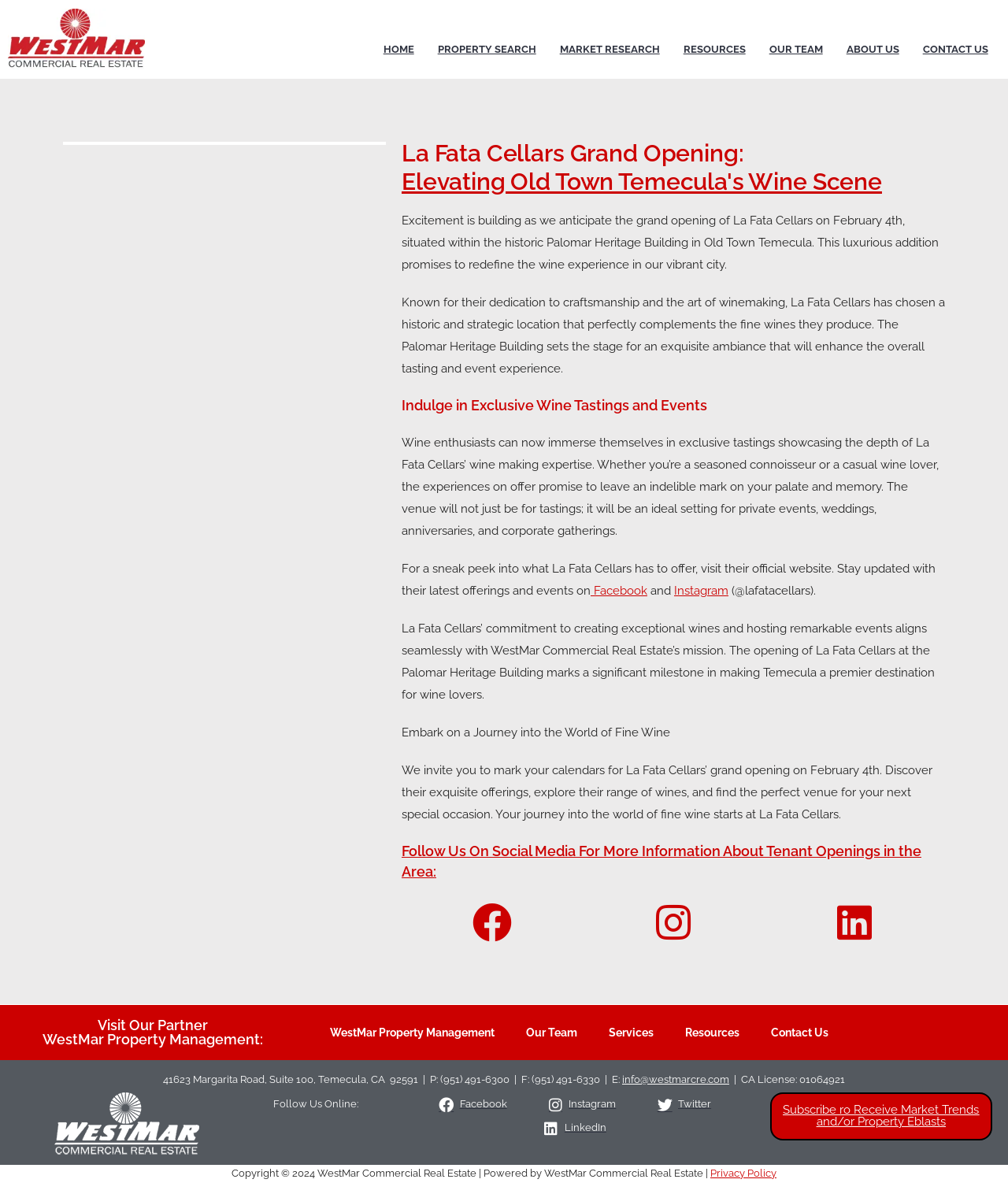Please give the bounding box coordinates of the area that should be clicked to fulfill the following instruction: "Follow La Fata Cellars on Facebook". The coordinates should be in the format of four float numbers from 0 to 1, i.e., [left, top, right, bottom].

[0.586, 0.489, 0.642, 0.501]